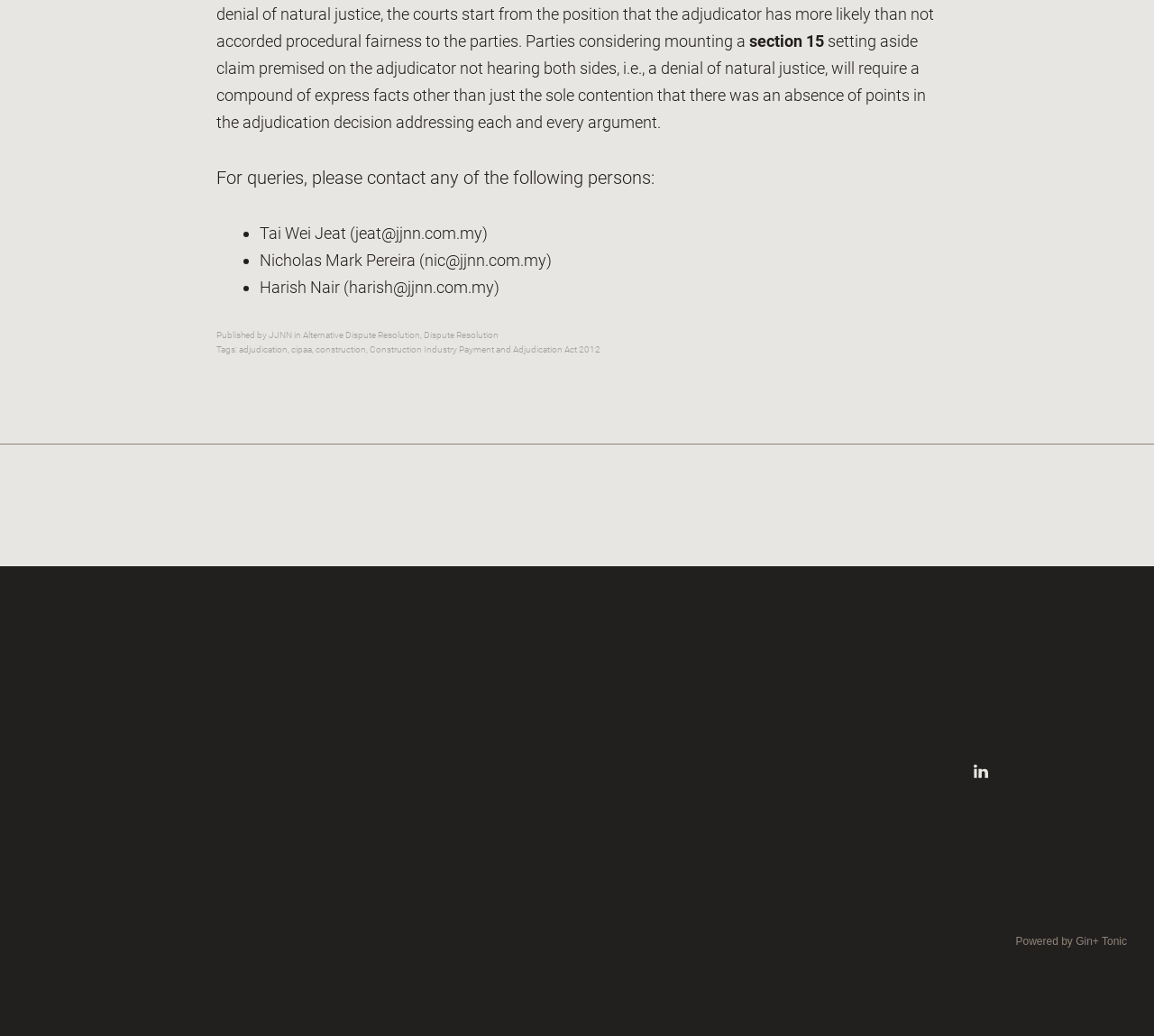Please specify the bounding box coordinates of the element that should be clicked to execute the given instruction: 'Contact Tai Wei Jeat'. Ensure the coordinates are four float numbers between 0 and 1, expressed as [left, top, right, bottom].

[0.225, 0.216, 0.423, 0.234]